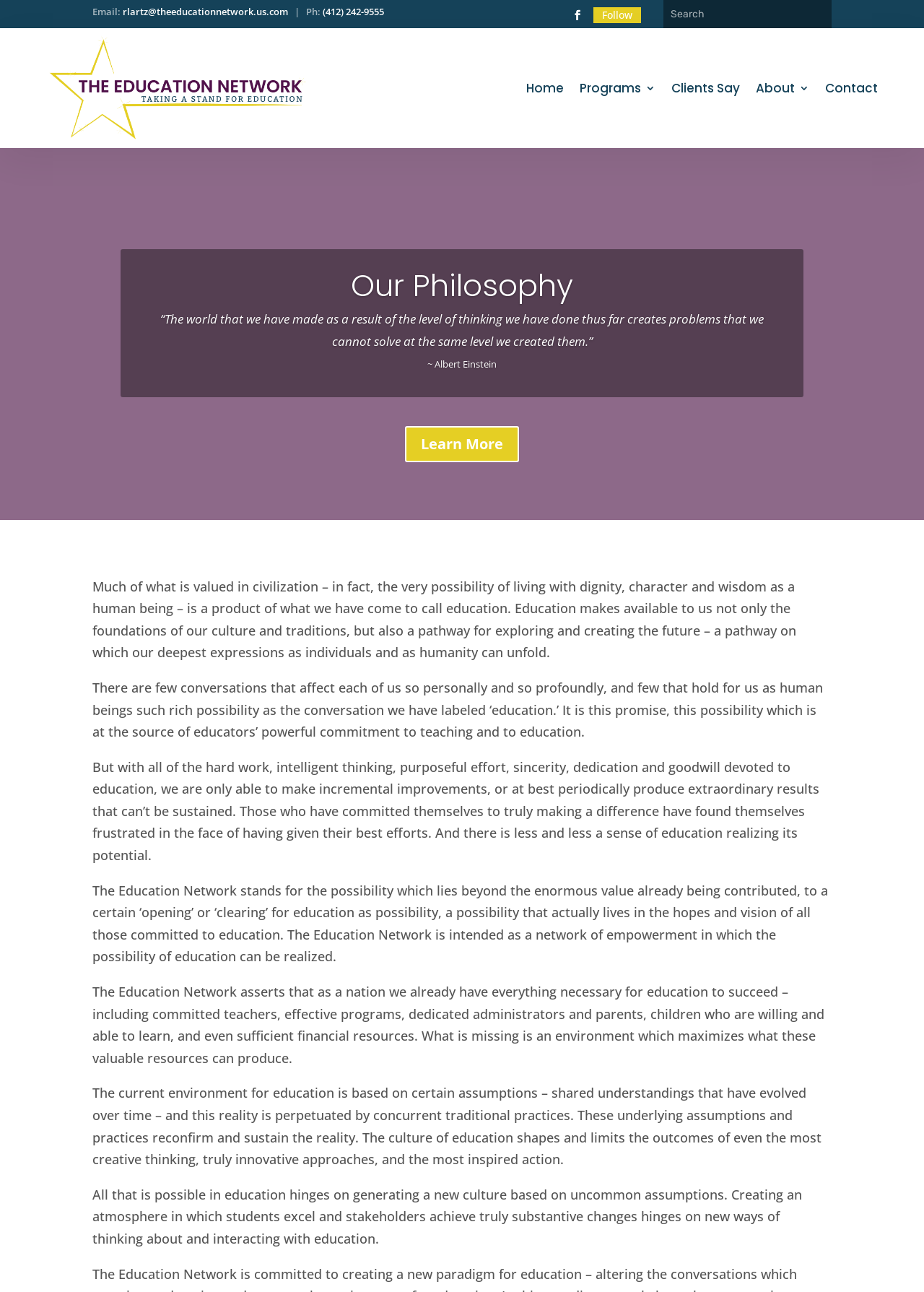Please identify the bounding box coordinates of the element on the webpage that should be clicked to follow this instruction: "Learn more about our philosophy". The bounding box coordinates should be given as four float numbers between 0 and 1, formatted as [left, top, right, bottom].

[0.438, 0.33, 0.562, 0.358]